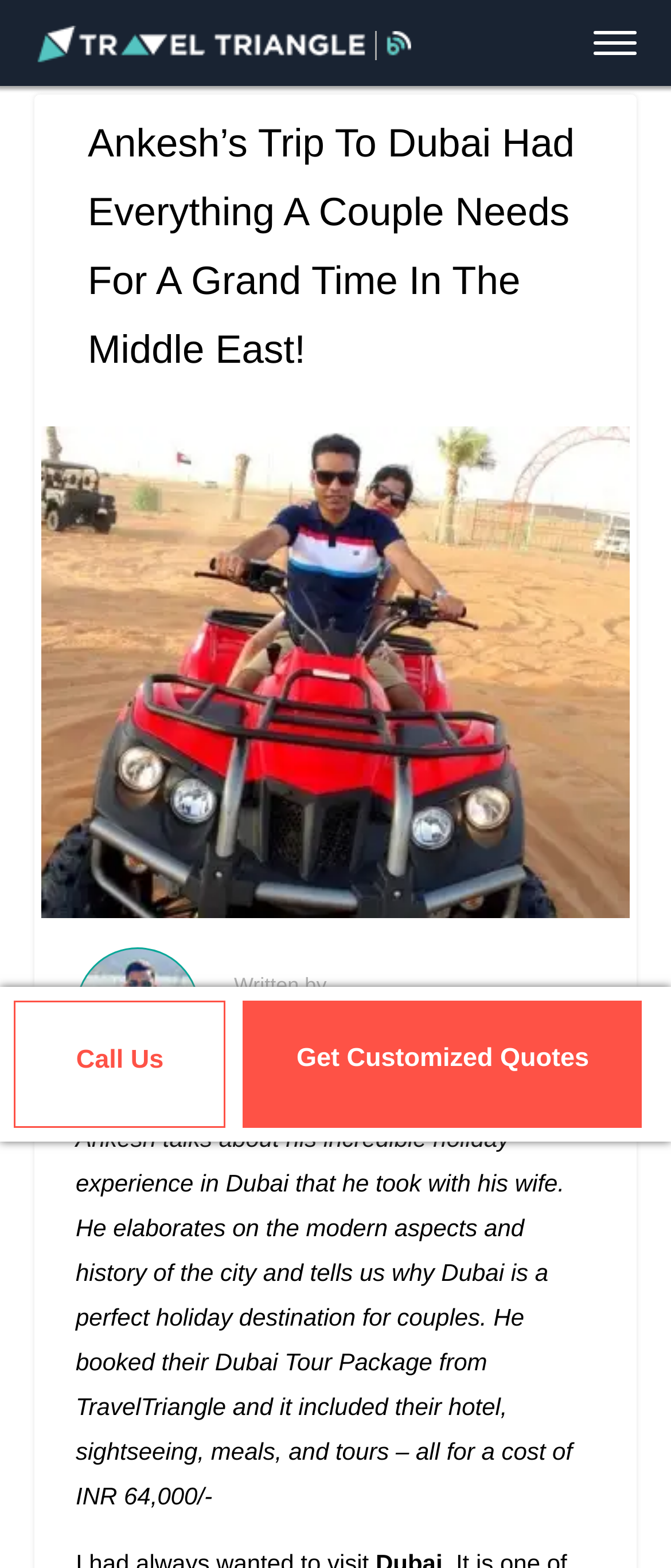Using details from the image, please answer the following question comprehensively:
What is the author's name?

I found the author's name by looking at the text 'Written by' and the link next to it, which says 'Ankesh Rajput'.